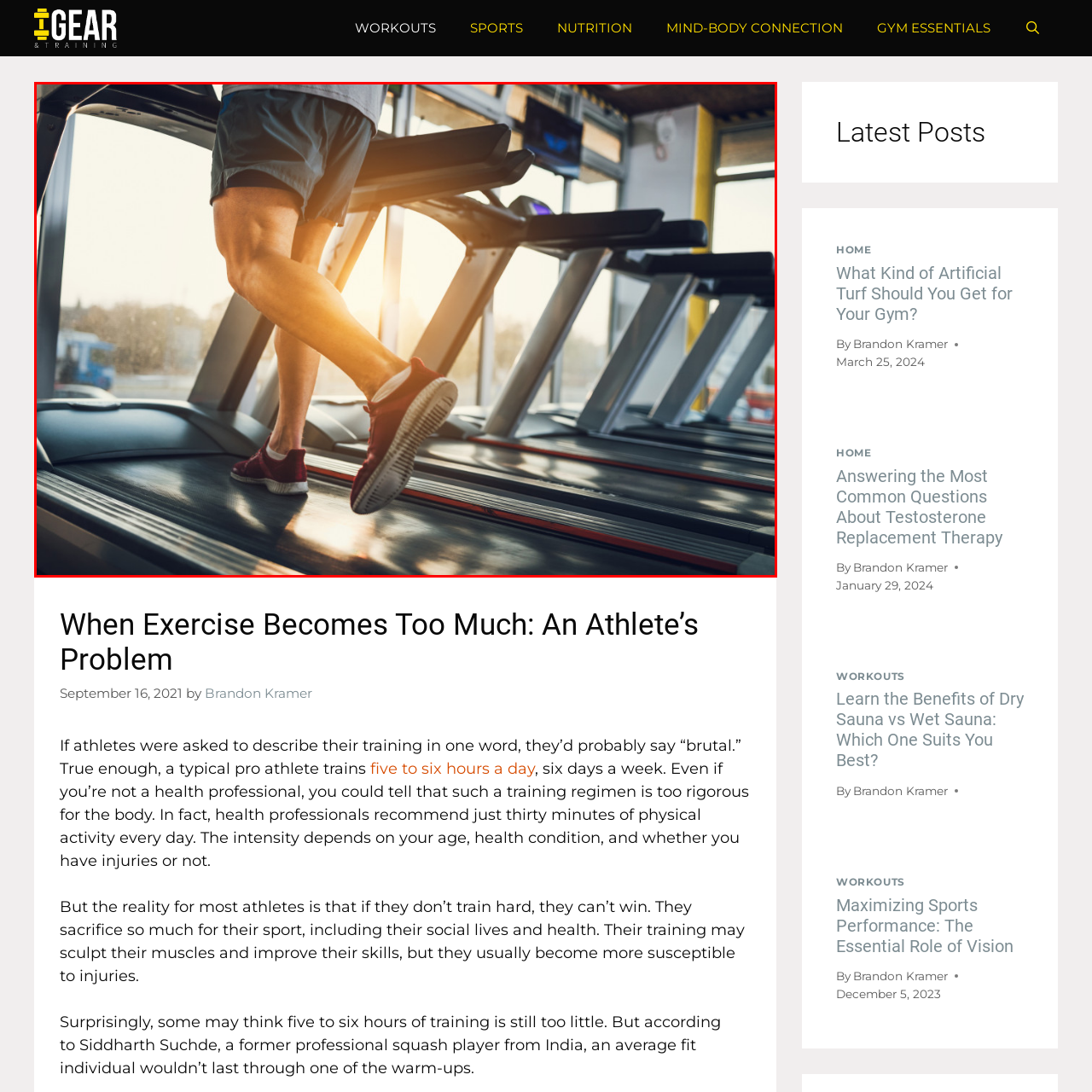View the image inside the red box and answer the question briefly with a word or phrase:
What is the purpose of the red athletic shoes?

Style and support